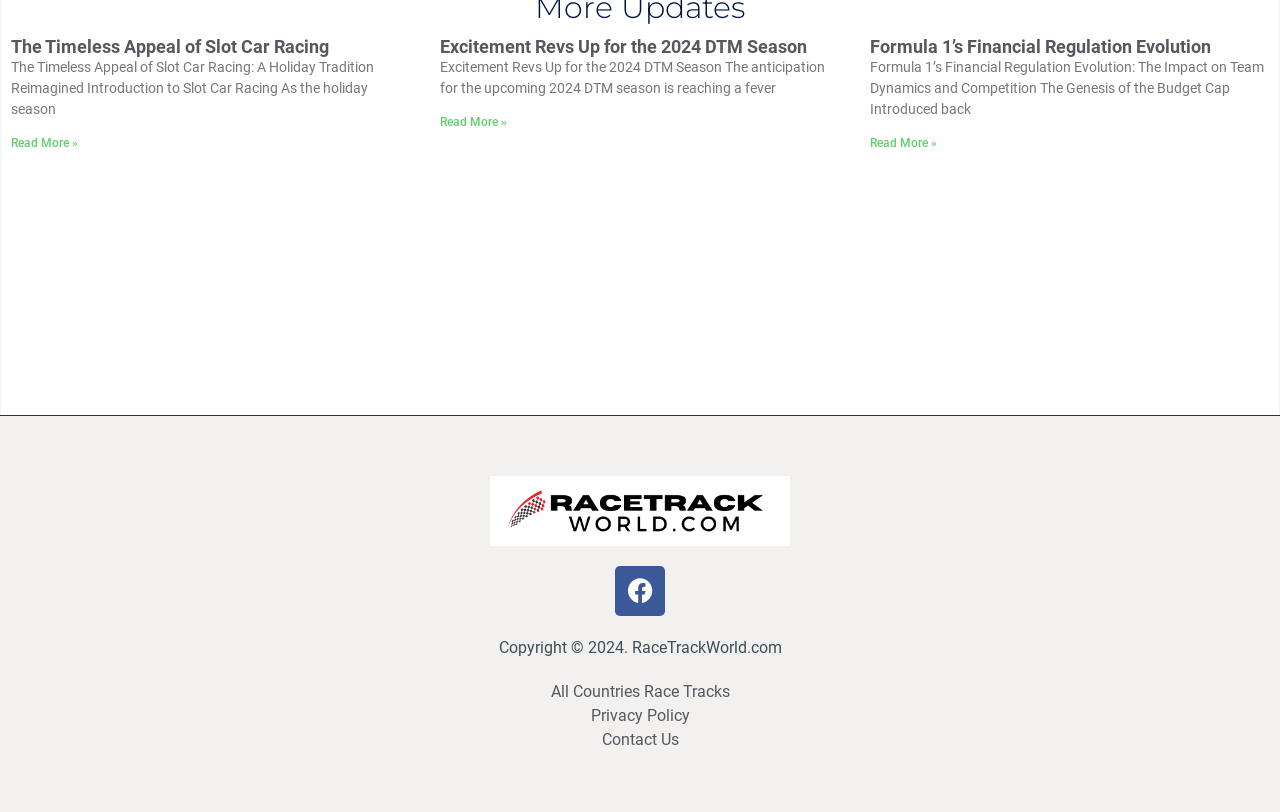Can you provide the bounding box coordinates for the element that should be clicked to implement the instruction: "Read more about Formula 1’s Financial Regulation Evolution"?

[0.679, 0.168, 0.732, 0.185]